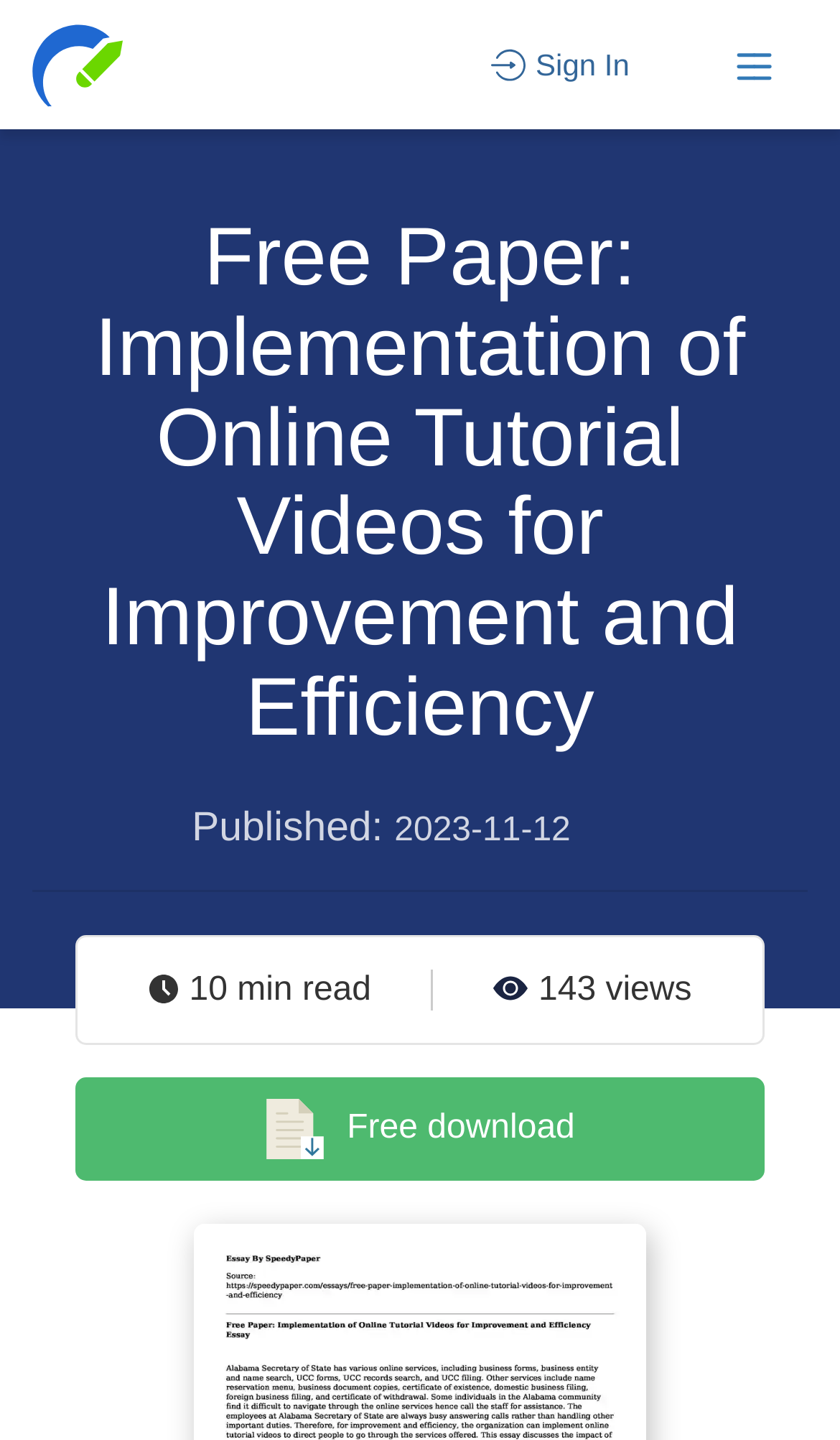What is the call-to-action button text?
Please use the image to provide an in-depth answer to the question.

I found the call-to-action button text by looking at the bottom of the webpage, where I found a button with the text 'Free download'.